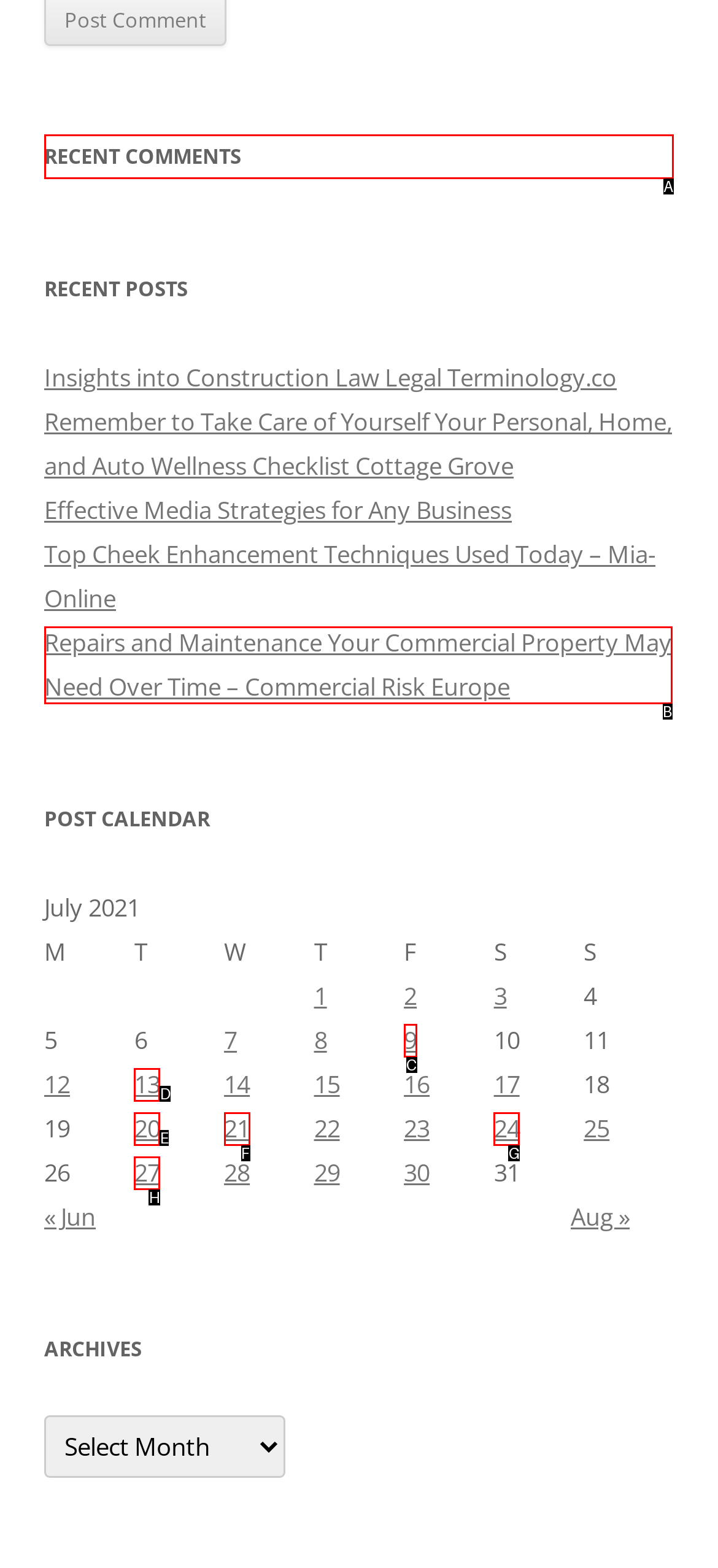Tell me which one HTML element you should click to complete the following task: View recent comments
Answer with the option's letter from the given choices directly.

A